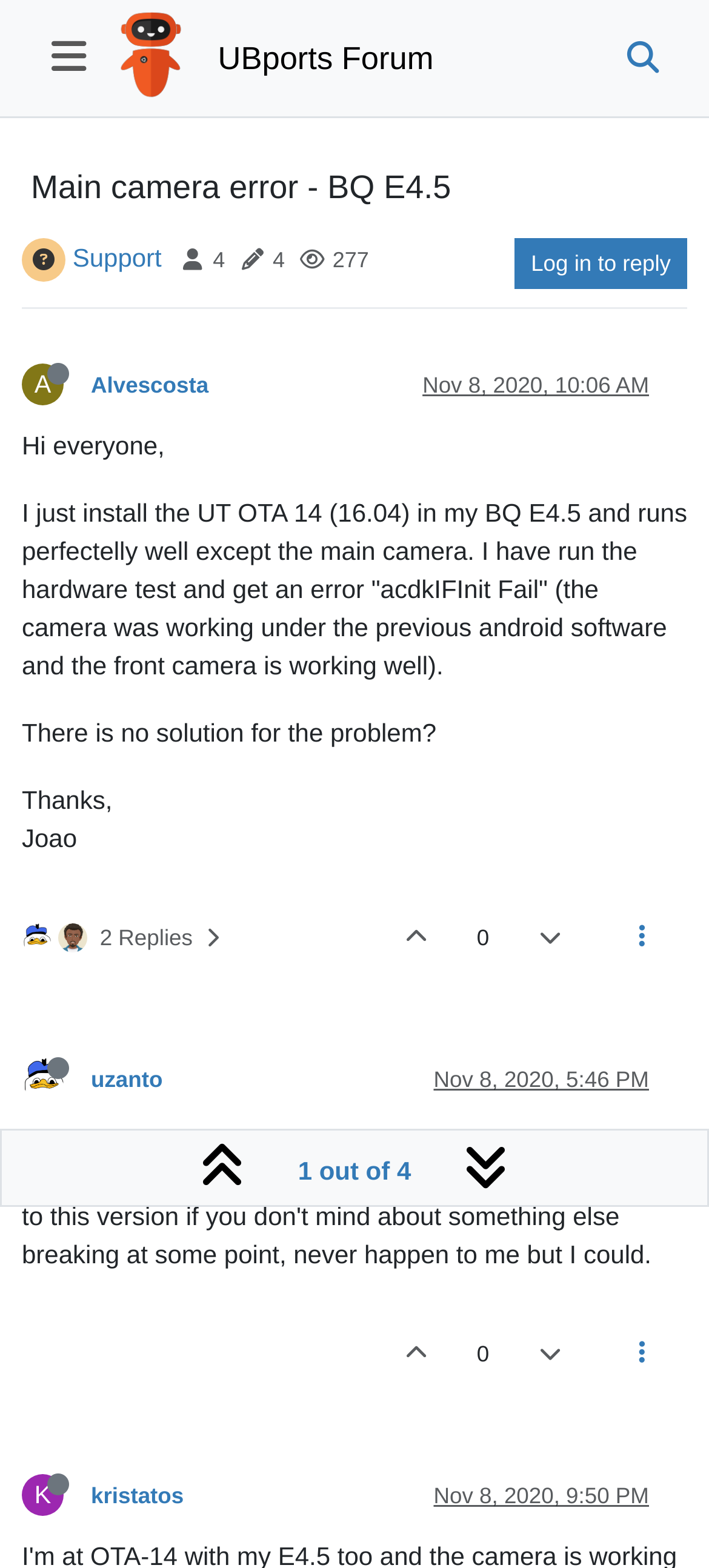Identify the bounding box for the UI element specified in this description: "parent_node: UBports Forum". The coordinates must be four float numbers between 0 and 1, formatted as [left, top, right, bottom].

[0.162, 0.0, 0.266, 0.074]